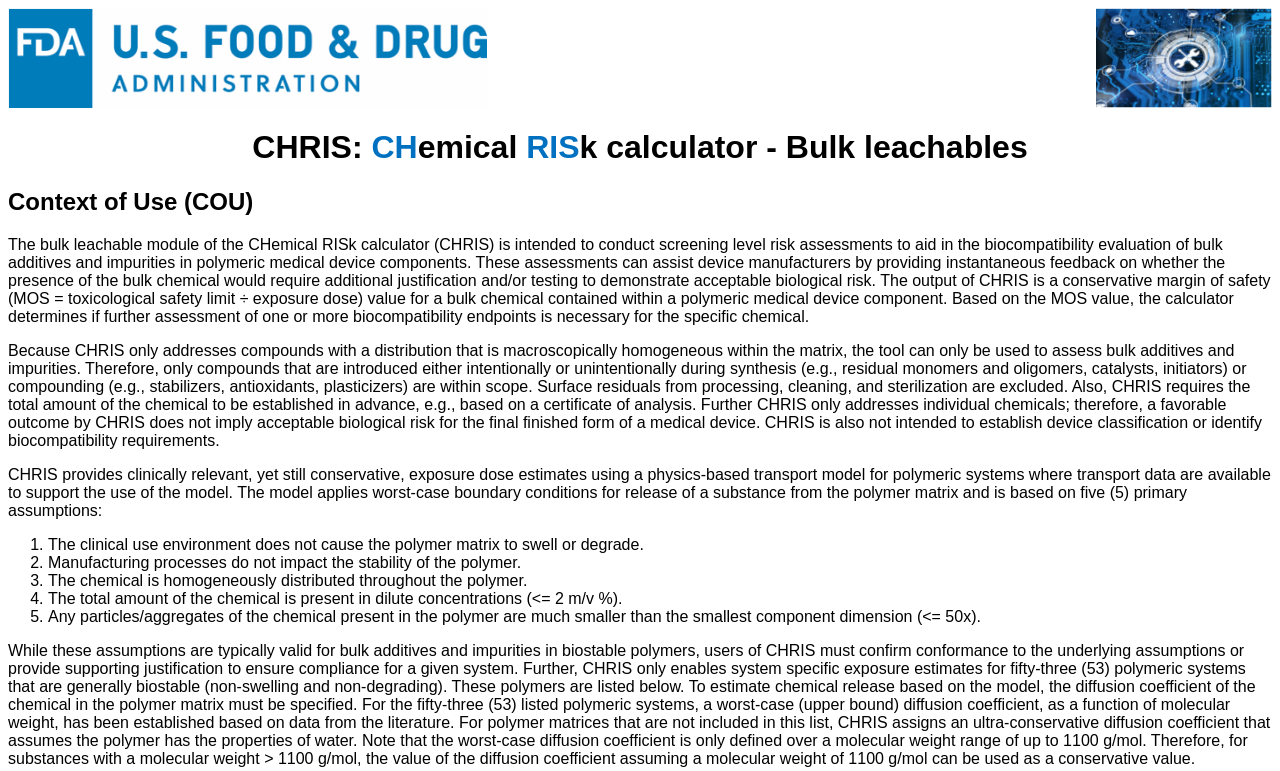Please provide a one-word or short phrase answer to the question:
What are the five primary assumptions of the physics-based transport model used in CHRIS?

List of 5 assumptions